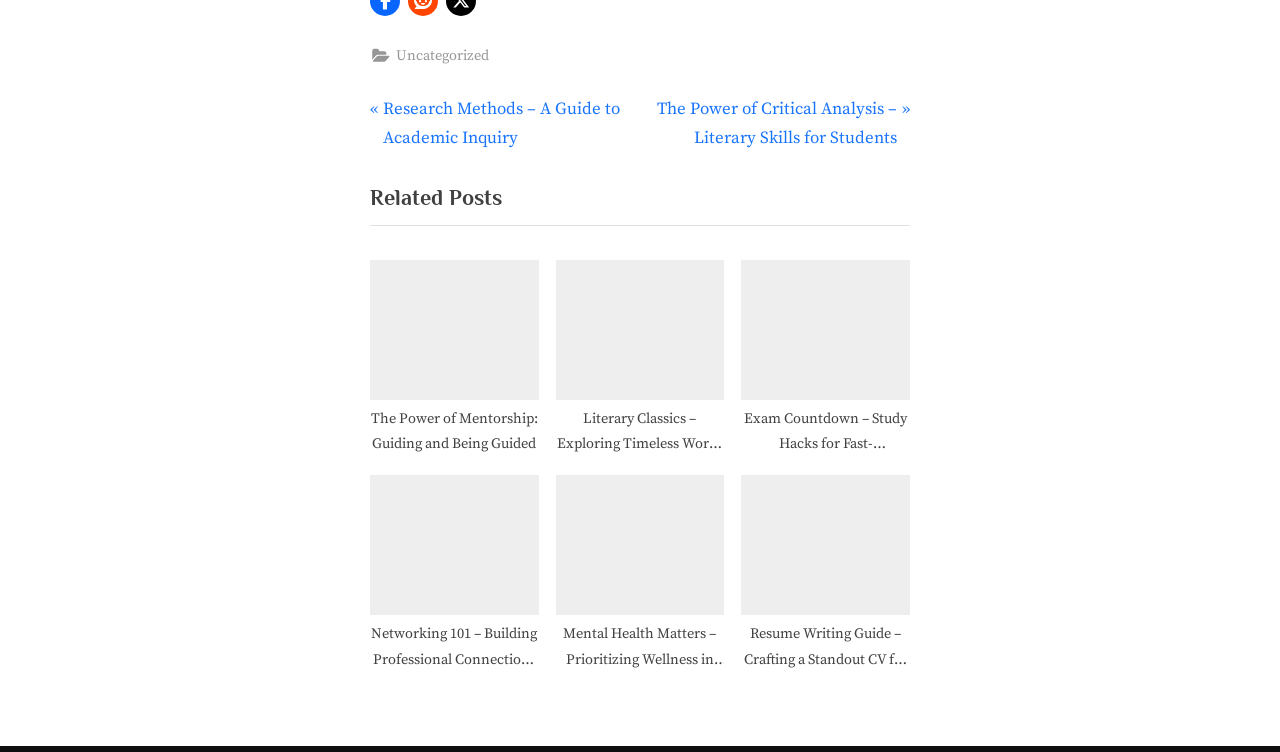What is the category of the first related post?
Based on the image, answer the question with as much detail as possible.

The first related post is 'The Power of Mentorship: Guiding and Being Guided' and it is categorized as 'Uncategorized'.